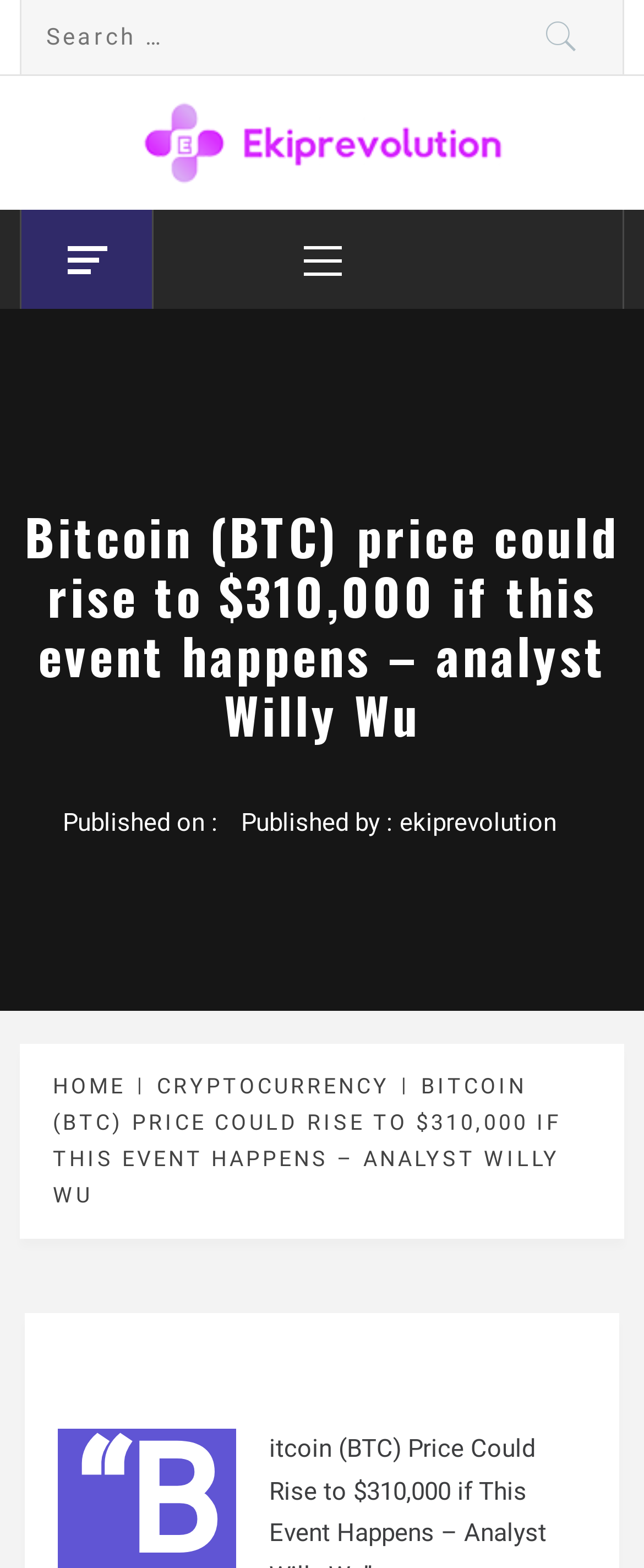Please analyze the image and give a detailed answer to the question:
What is the function of the 'Primary Menu'?

The 'Primary Menu' is a navigation element located at the top of the webpage, and it contains links to different parts of the website. This suggests that its function is to allow users to navigate the website and access different sections of content.